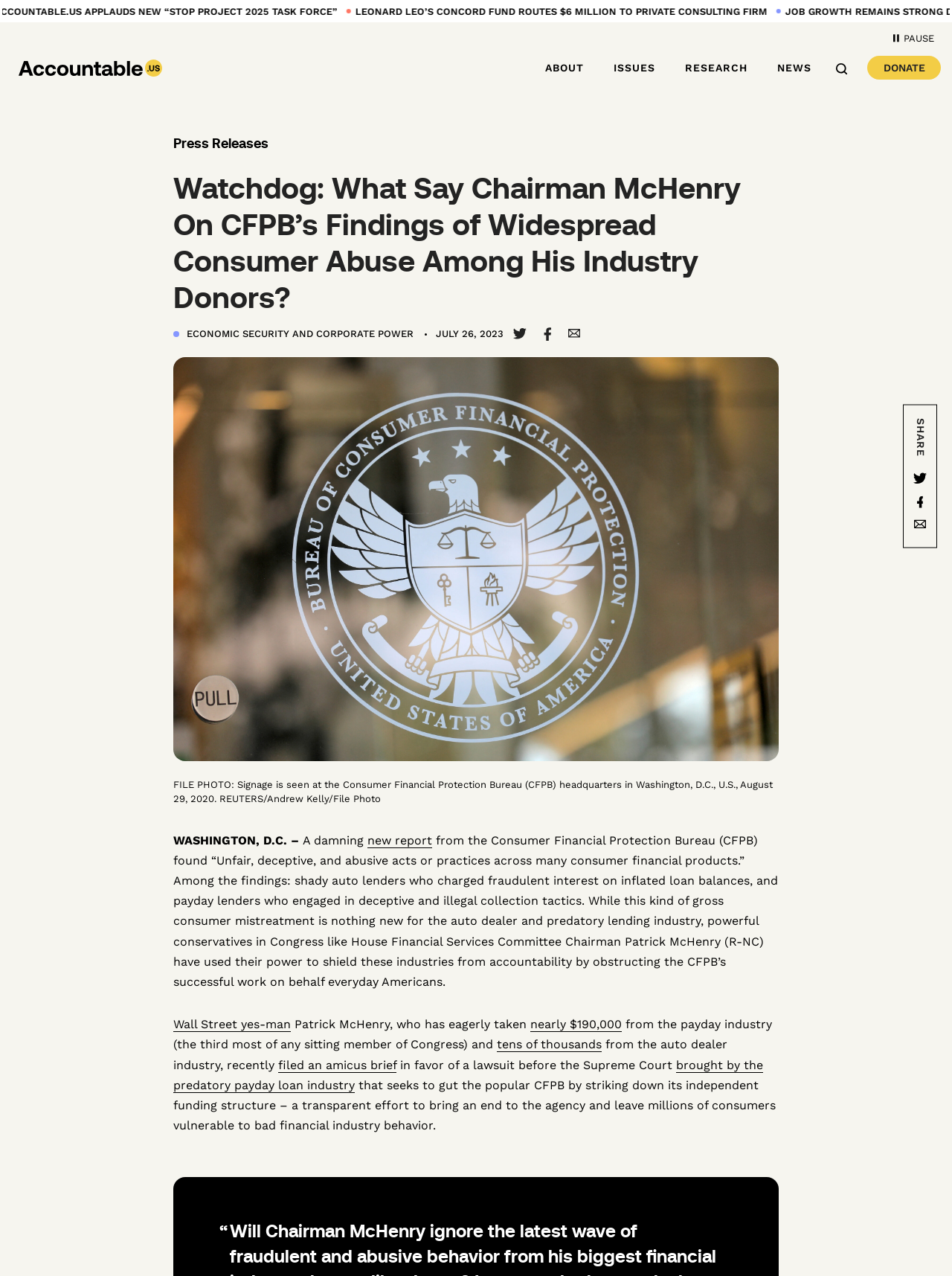Show the bounding box coordinates of the region that should be clicked to follow the instruction: "Click on the 'Business' link."

None